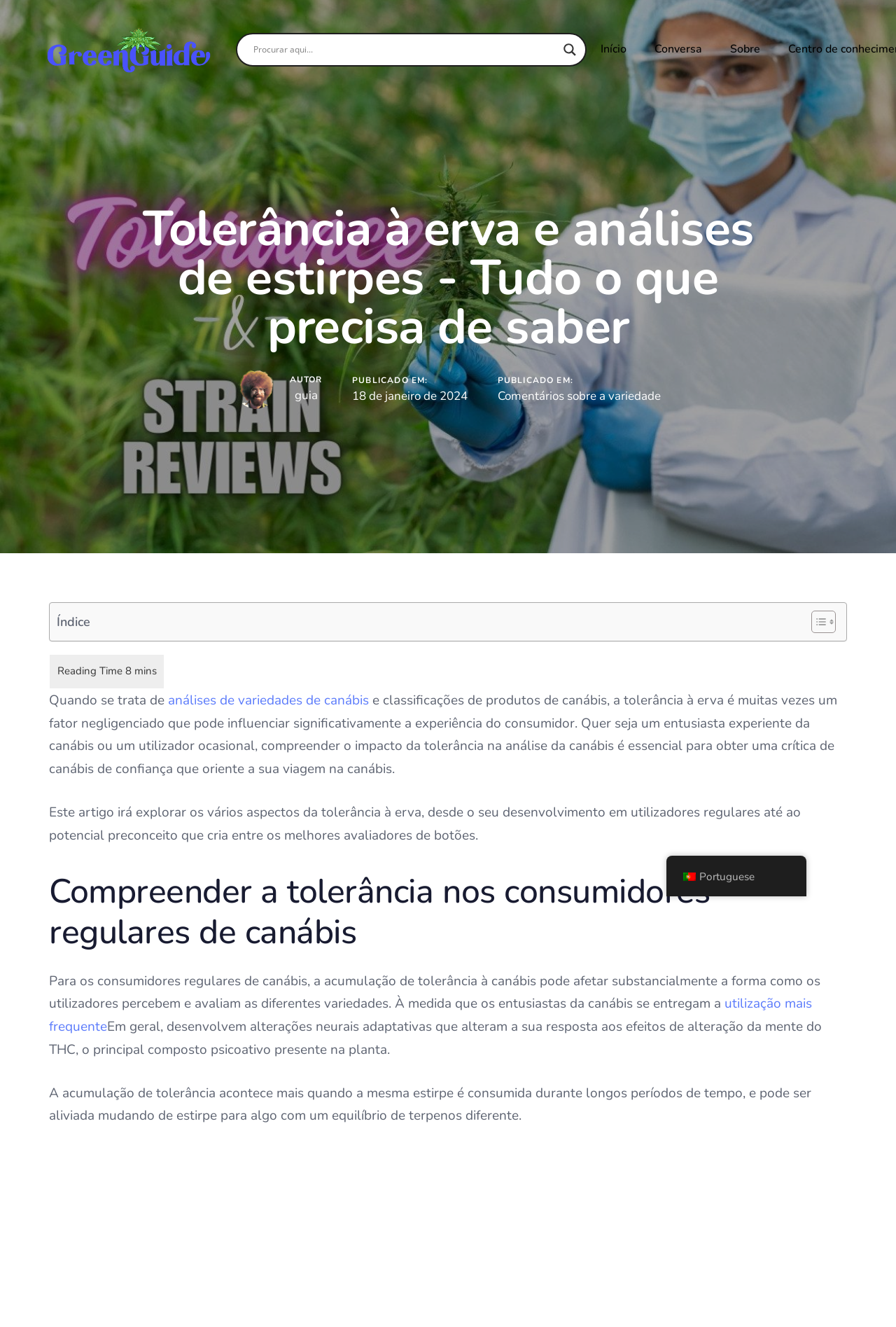Kindly determine the bounding box coordinates for the area that needs to be clicked to execute this instruction: "Change the language to Portuguese".

[0.744, 0.648, 0.9, 0.674]